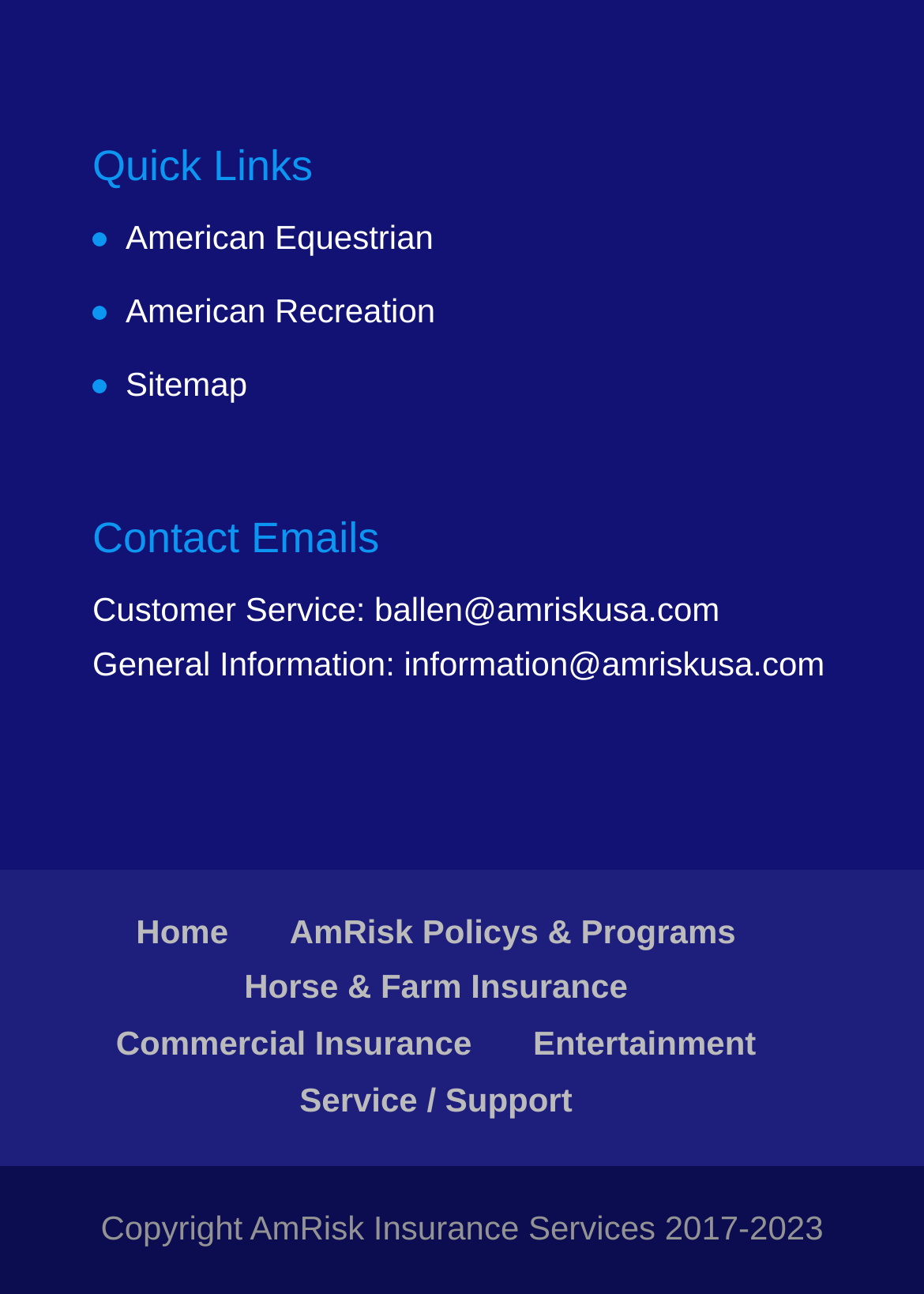Please find the bounding box coordinates of the element that you should click to achieve the following instruction: "click on American Equestrian". The coordinates should be presented as four float numbers between 0 and 1: [left, top, right, bottom].

[0.136, 0.169, 0.469, 0.199]